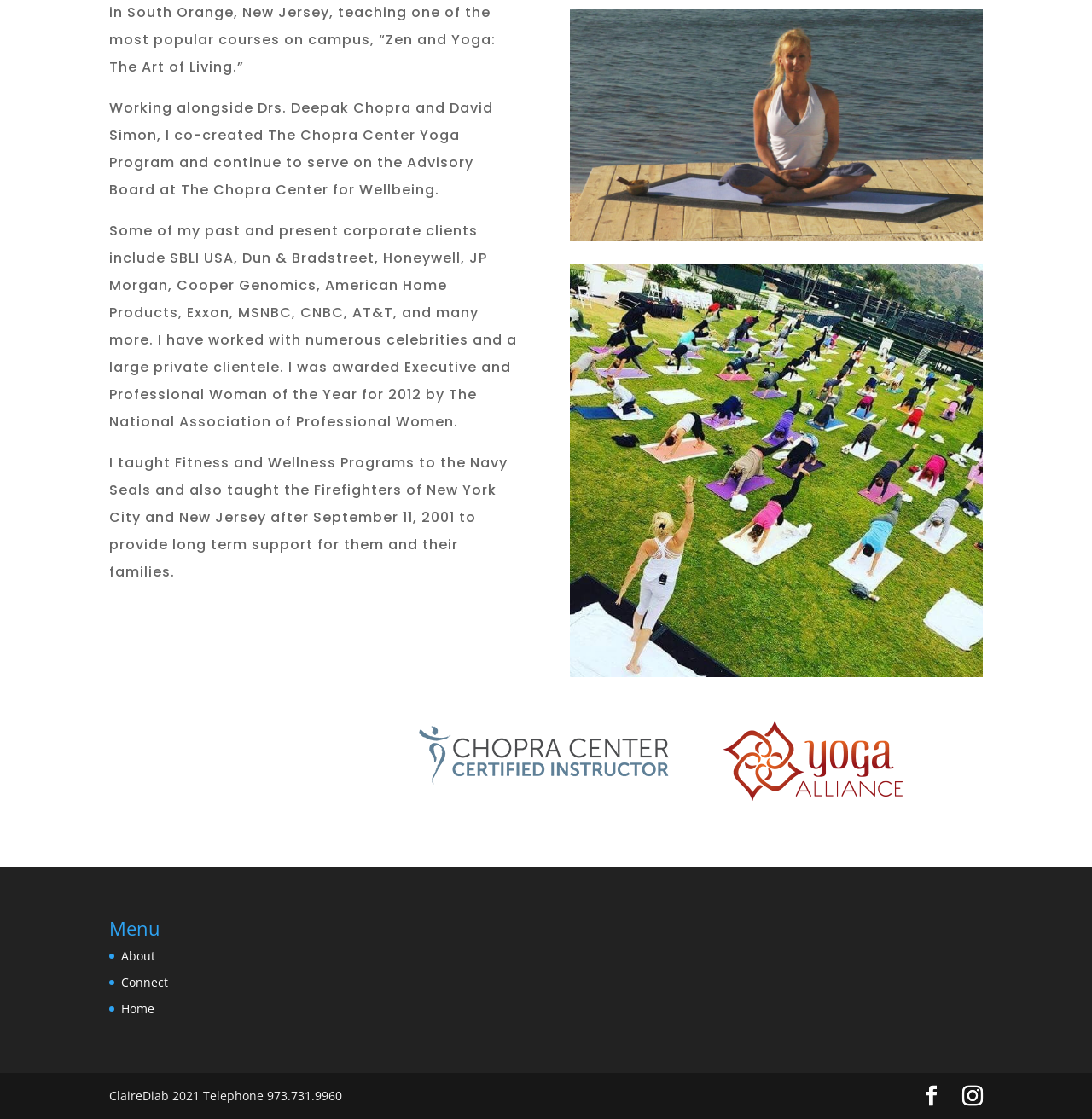Provide a single word or phrase answer to the question: 
Who is the author of the Chopra Center Yoga Program?

The author